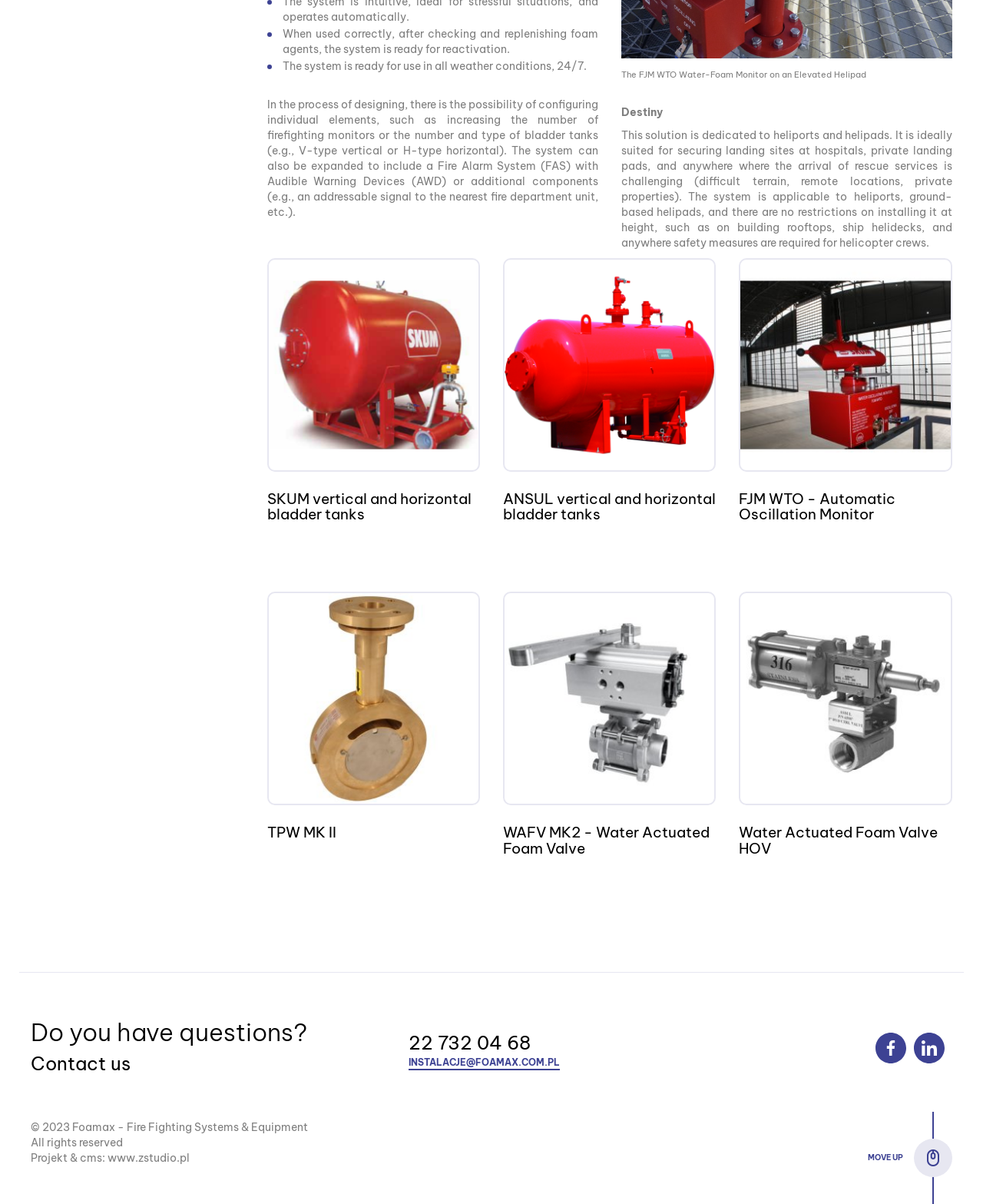Find the bounding box of the UI element described as: "Water Actuated Foam Valve HOV". The bounding box coordinates should be given as four float values between 0 and 1, i.e., [left, top, right, bottom].

[0.752, 0.683, 0.954, 0.712]